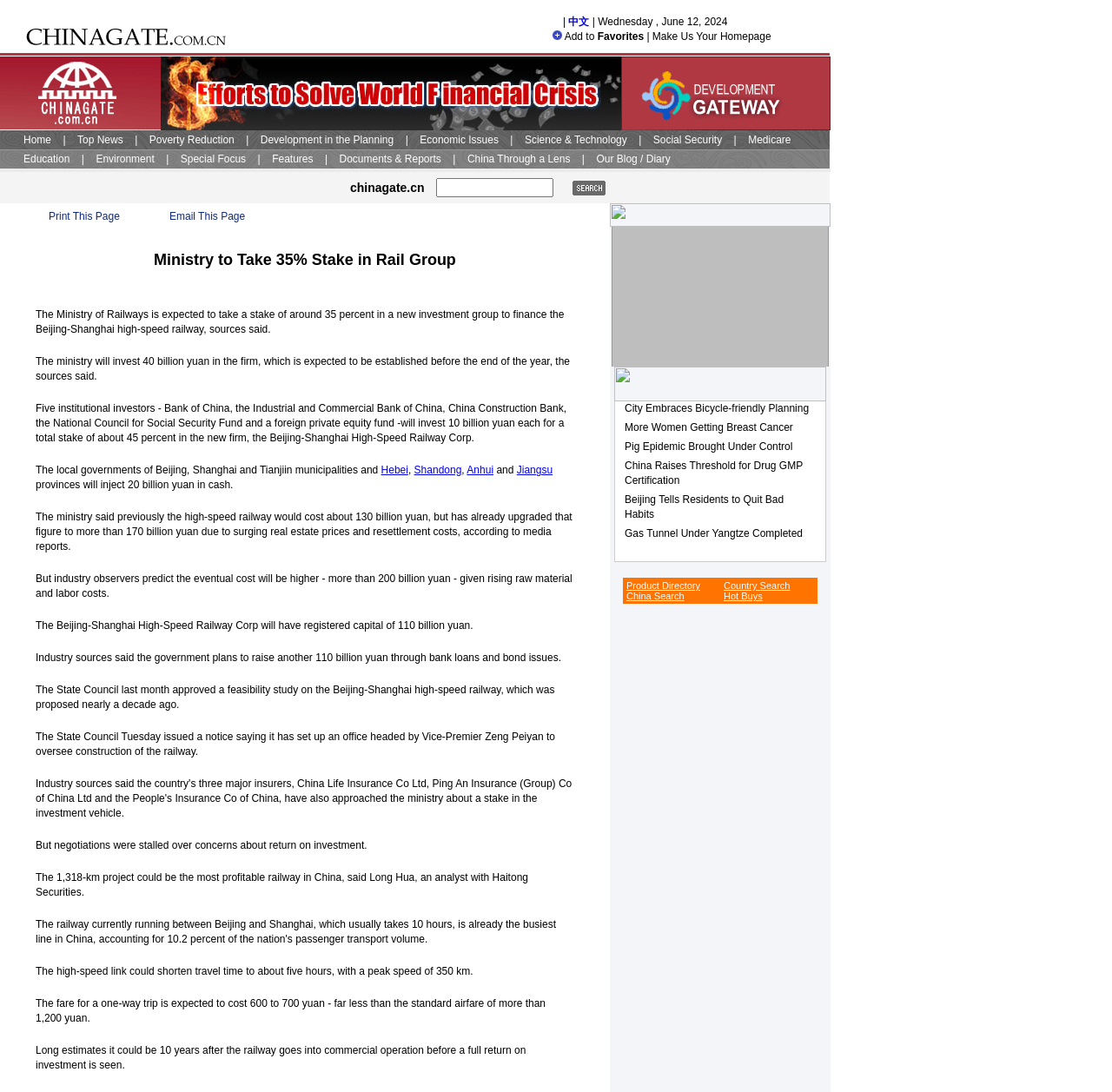Describe the webpage in detail, including text, images, and layout.

The webpage is about a news article titled "Ministry to Take 35% Stake in Rail Group". At the top of the page, there is a layout table with several layout table cells. The first cell contains an image, and the second cell has a link labeled "Print This Page". The third cell is empty, and the fourth cell contains another image. The fifth cell has a link labeled "Email This Page".

Below this layout table, there is a main article section with a title "Ministry to Take 35% Stake in Rail Group" and several paragraphs of text. The article discusses the Chinese government's plan to invest in a high-speed railway project, including the cost, funding, and expected returns on investment. There are also links to related news articles, such as "Hebei", "Shandong", "Anhui", and "Jiangsu", which are likely related to the railway project.

To the right of the main article section, there is a sidebar with several sections. The first section has an image, and the second section has an iframe. The third section is a table with several rows, each containing a link to a different news article, such as "City Embraces Bicycle-friendly Planning", "More Women Getting Breast Cancer", and "Gas Tunnel Under Yangtze Completed".

At the bottom of the page, there is a layout table with several links, including "Product Directory", "China Search", "Country Search", and "Hot Buys". These links are likely related to the website's search functionality or product offerings.